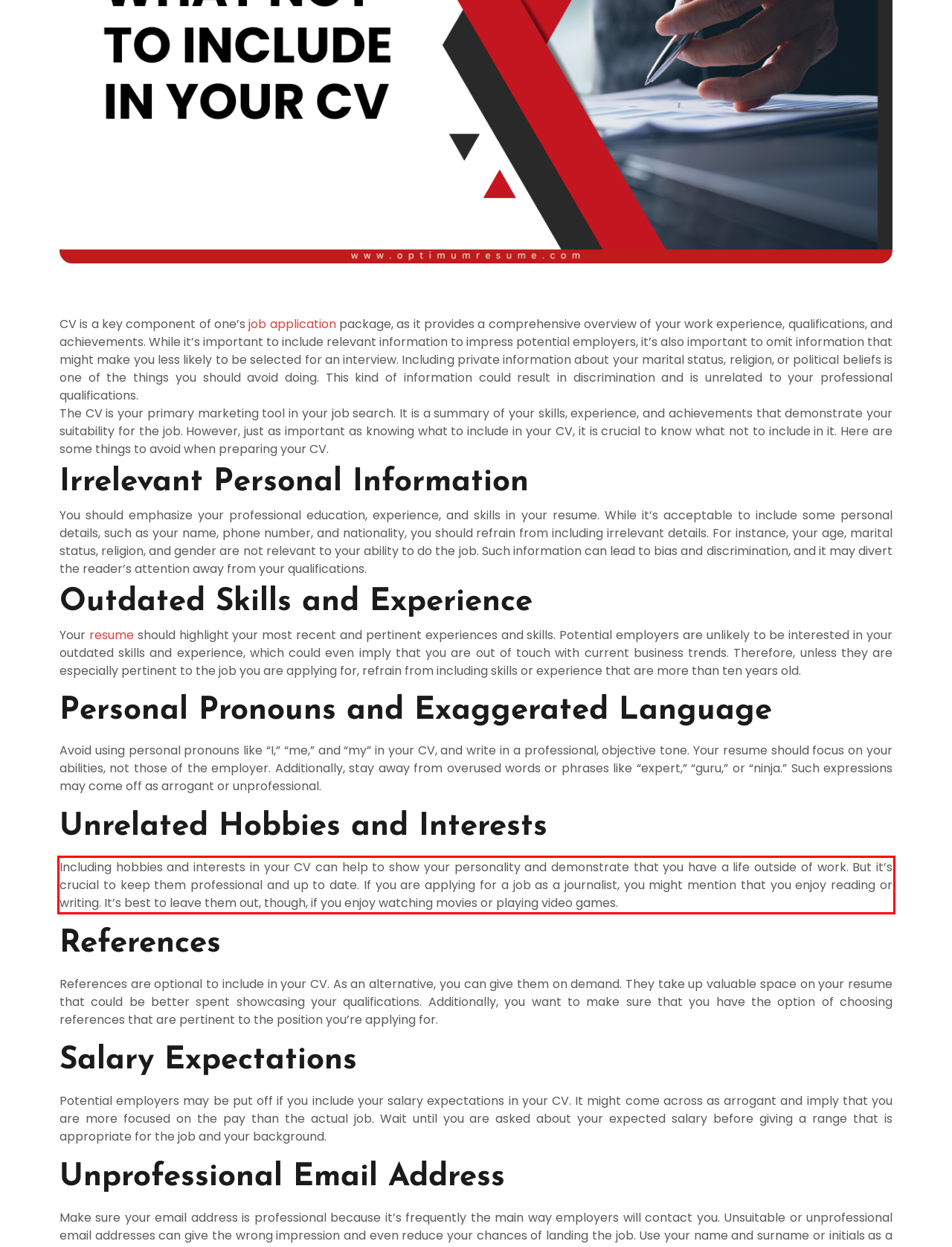Analyze the webpage screenshot and use OCR to recognize the text content in the red bounding box.

Including hobbies and interests in your CV can help to show your personality and demonstrate that you have a life outside of work. But it’s crucial to keep them professional and up to date. If you are applying for a job as a journalist, you might mention that you enjoy reading or writing. It’s best to leave them out, though, if you enjoy watching movies or playing video games.